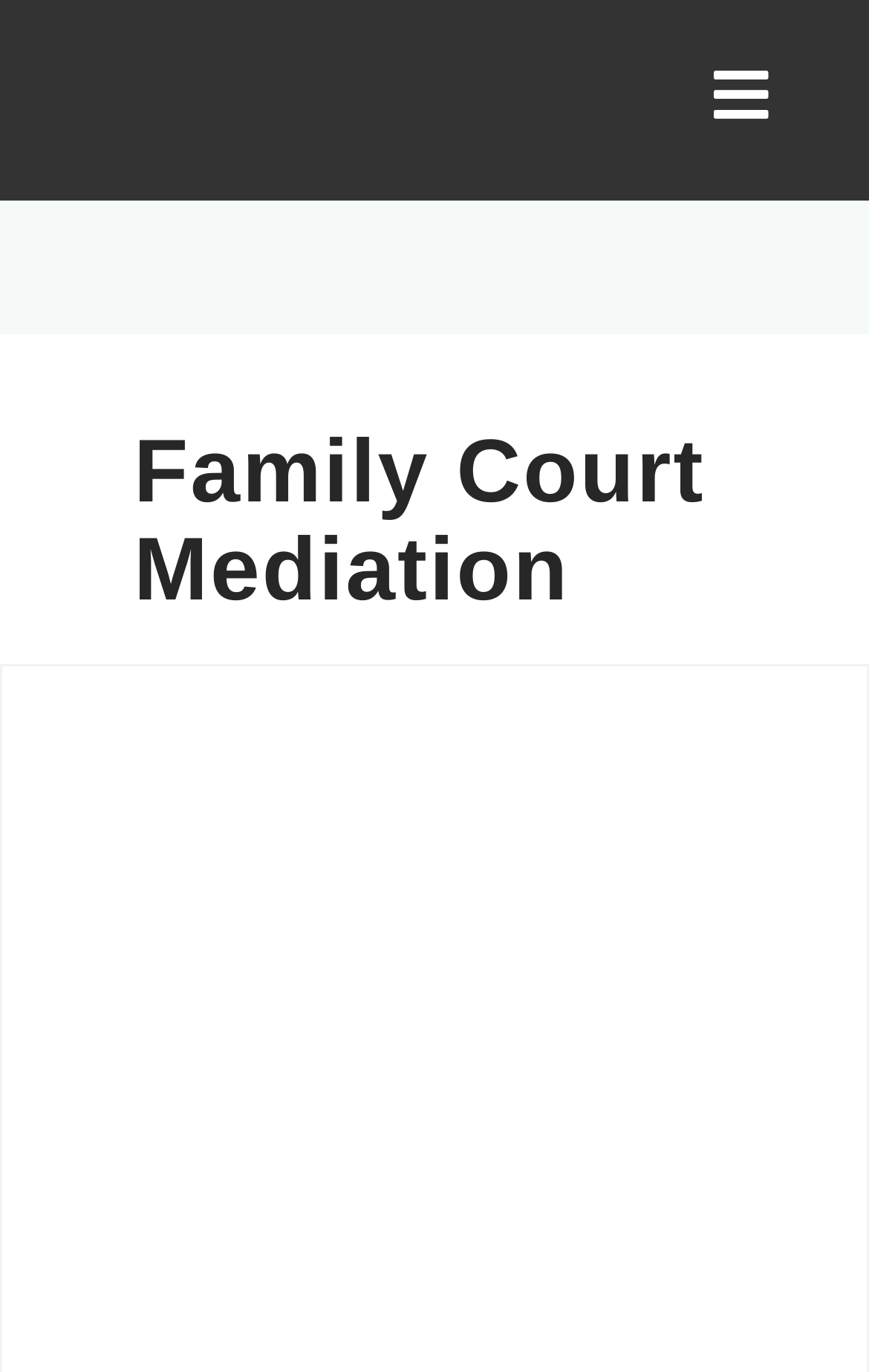Given the description title="Family Court Mediation", predict the bounding box coordinates of the UI element. Ensure the coordinates are in the format (top-left x, top-left y, bottom-right x, bottom-right y) and all values are between 0 and 1.

[0.041, 0.786, 0.959, 0.812]